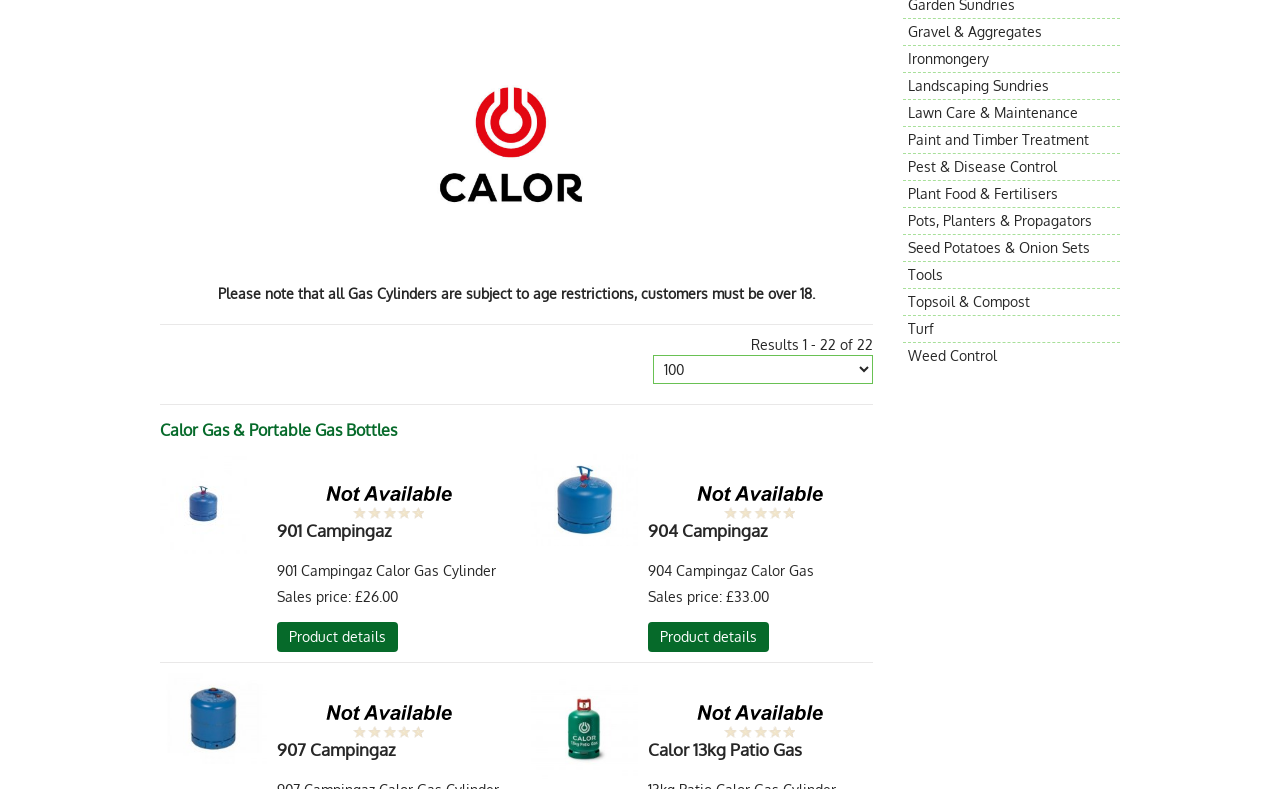Find the bounding box coordinates for the HTML element specified by: "name="EMAIL" placeholder="follow via email"".

None